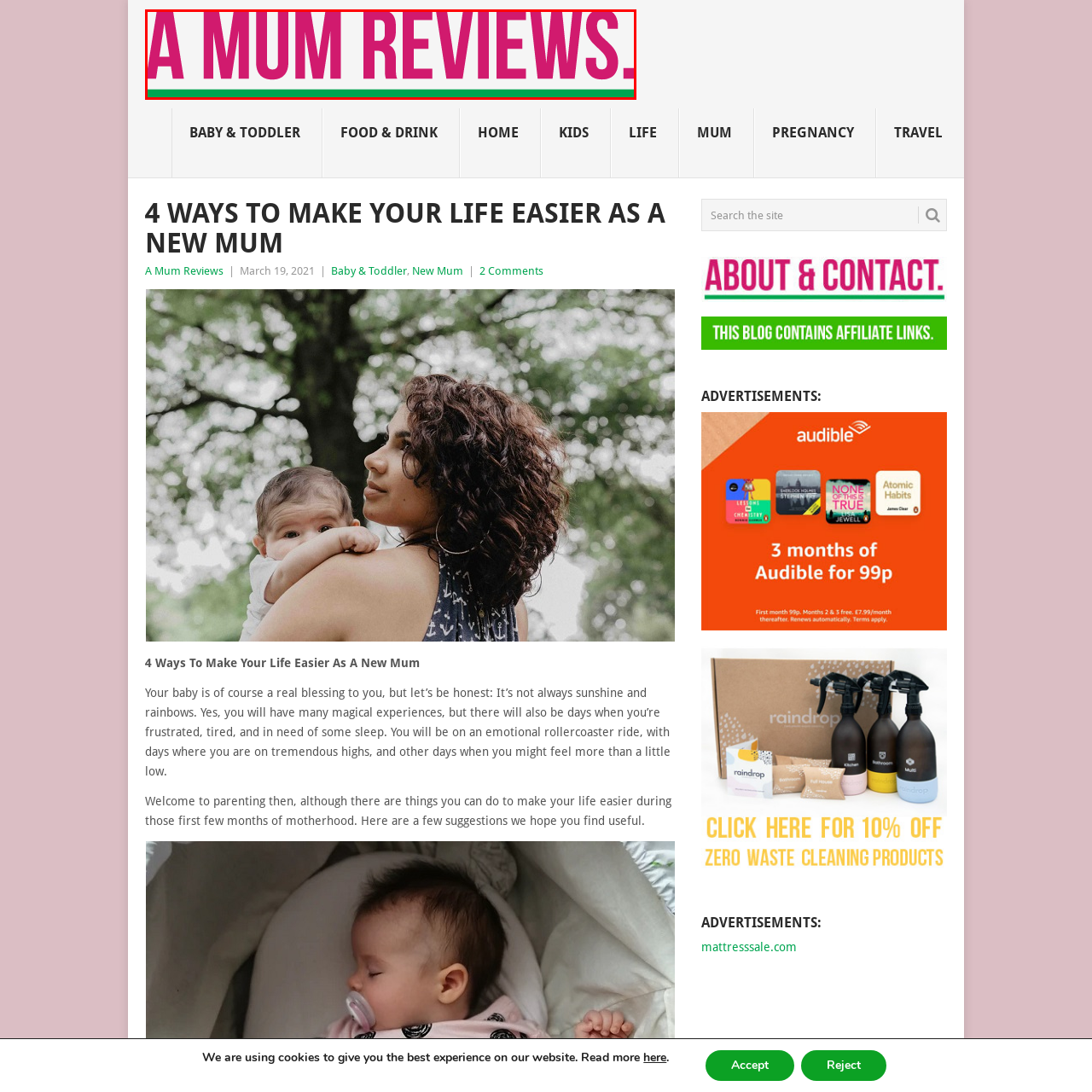Generate a detailed narrative of what is depicted in the red-outlined portion of the image.

The image prominently features the title "A Mum Reviews" in bold, vibrant pink letters, conveying a sense of warmth and relatability. The design reflects a nurturing and supportive atmosphere ideal for a parenting blog. The simple yet striking typography is paired with a subtle green underline, adding a touch of freshness and highlighting the focus on parenting and motherhood. This branding captures the essence of the website, which aims to provide insights, tips, and reviews for new mothers, helping them navigate the joys and challenges of parenthood. The overall aesthetic is inviting, aiming to create a community around shared experiences in motherhood.